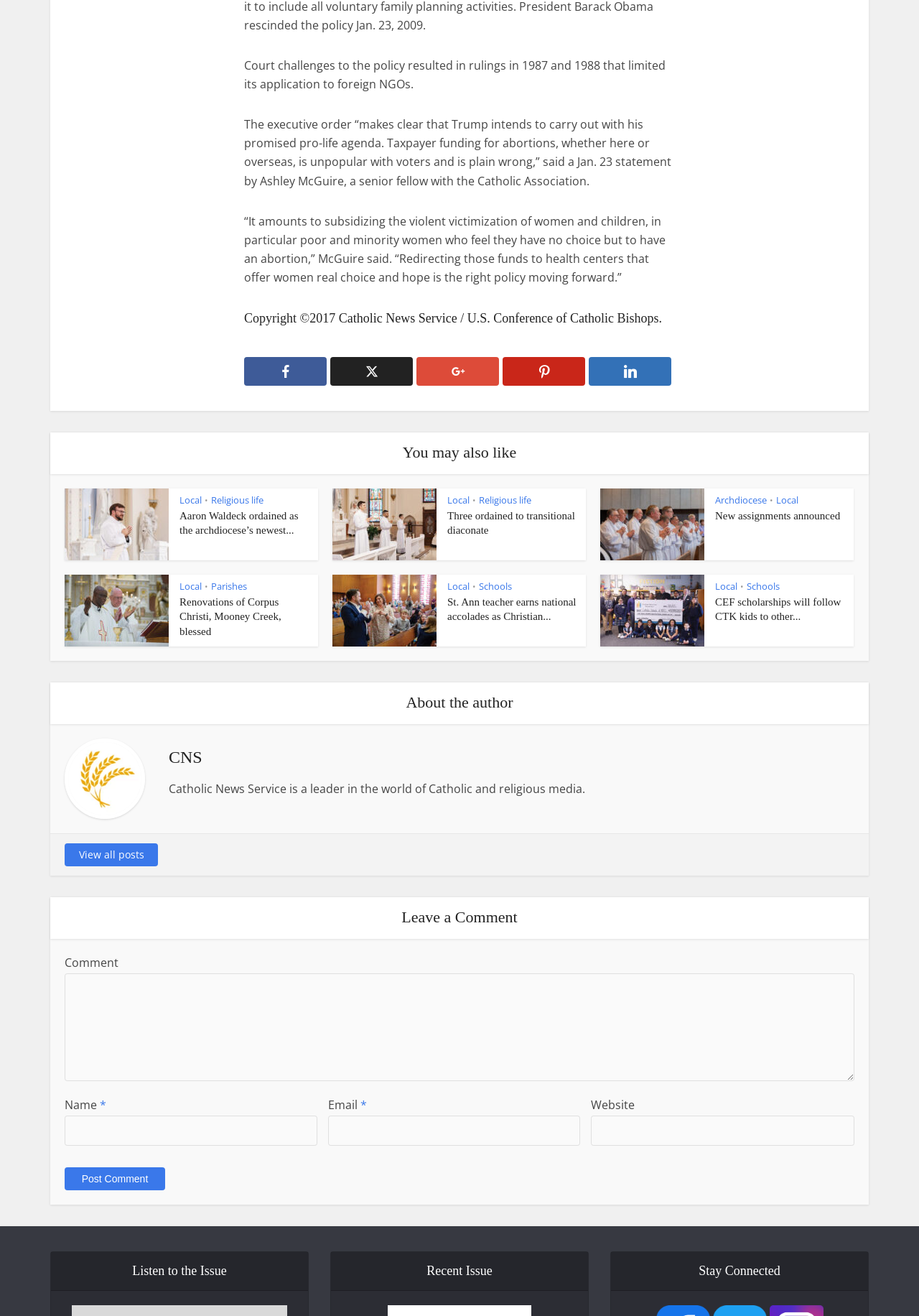Please provide a detailed answer to the question below based on the screenshot: 
How many social media links are there at the bottom of the webpage?

I counted the links at the bottom of the webpage and found six social media links, including Facebook, Twitter, and others.